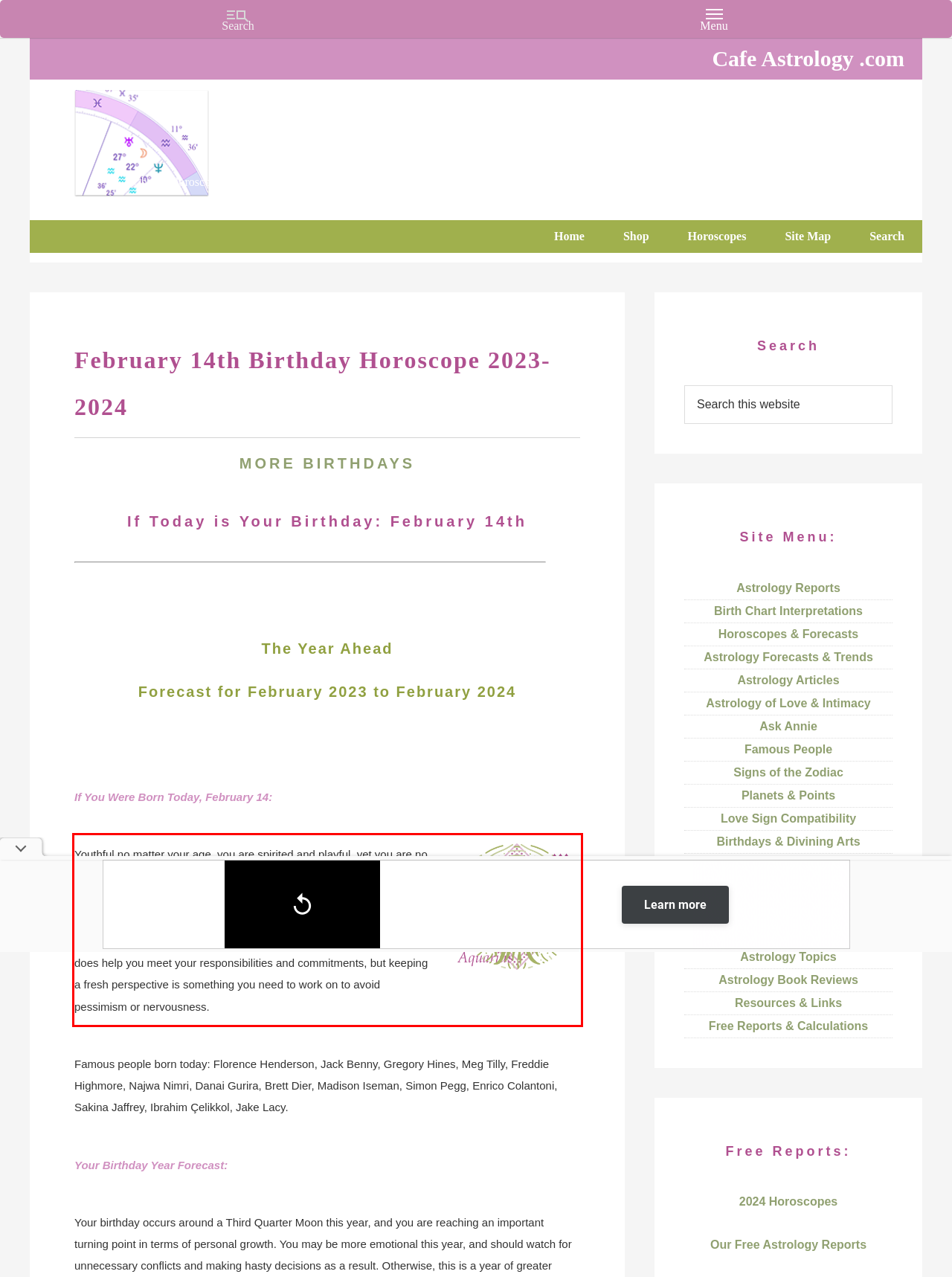You are looking at a screenshot of a webpage with a red rectangle bounding box. Use OCR to identify and extract the text content found inside this red bounding box.

Youthful no matter your age, you are spirited and playful, yet you are no stranger to hard work. Your ideas are unique and well ahead of your time. You are a natural born entrepreneur with seemingly unlimited ideas for not only making money but also for unique products and services. You might also have a strong interest in history. Given to some worry, this does help you meet your responsibilities and commitments, but keeping a fresh perspective is something you need to work on to avoid pessimism or nervousness.